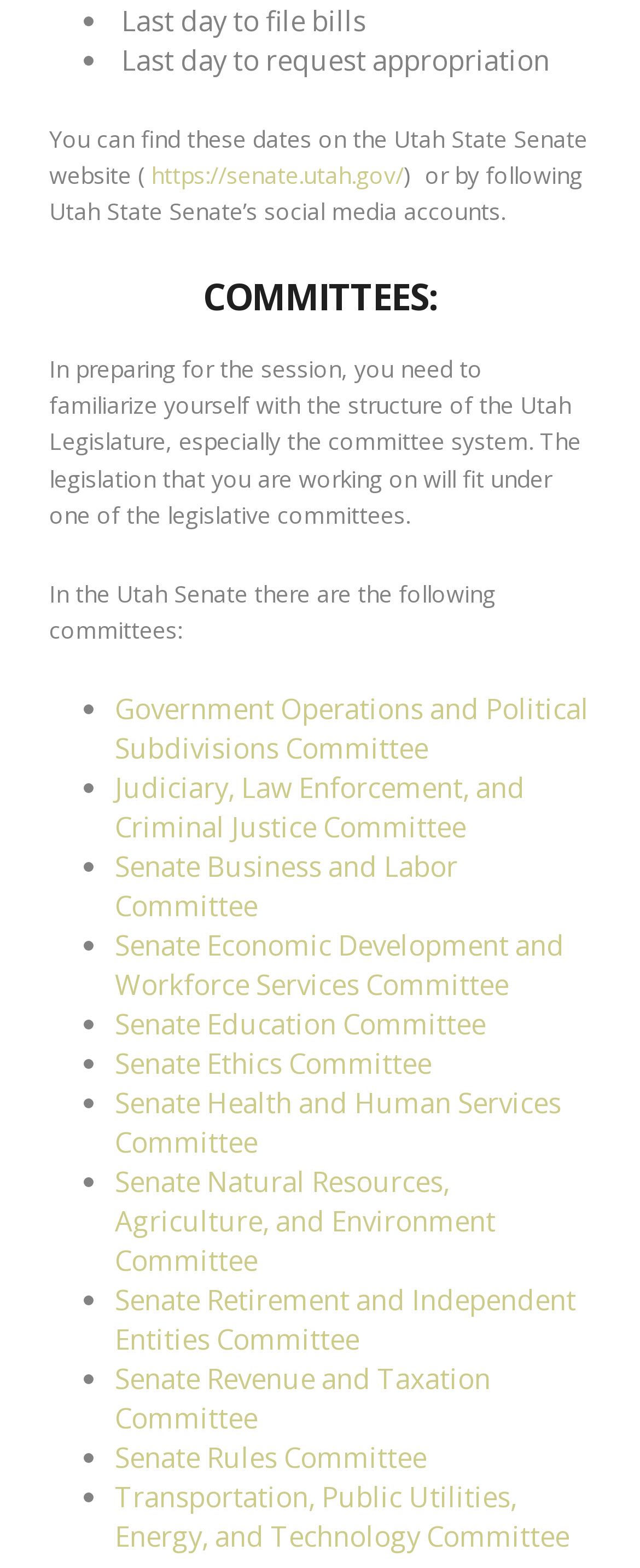Please find the bounding box coordinates of the clickable region needed to complete the following instruction: "check the Transportation, Public Utilities, Energy, and Technology Committee". The bounding box coordinates must consist of four float numbers between 0 and 1, i.e., [left, top, right, bottom].

[0.179, 0.943, 0.89, 0.992]